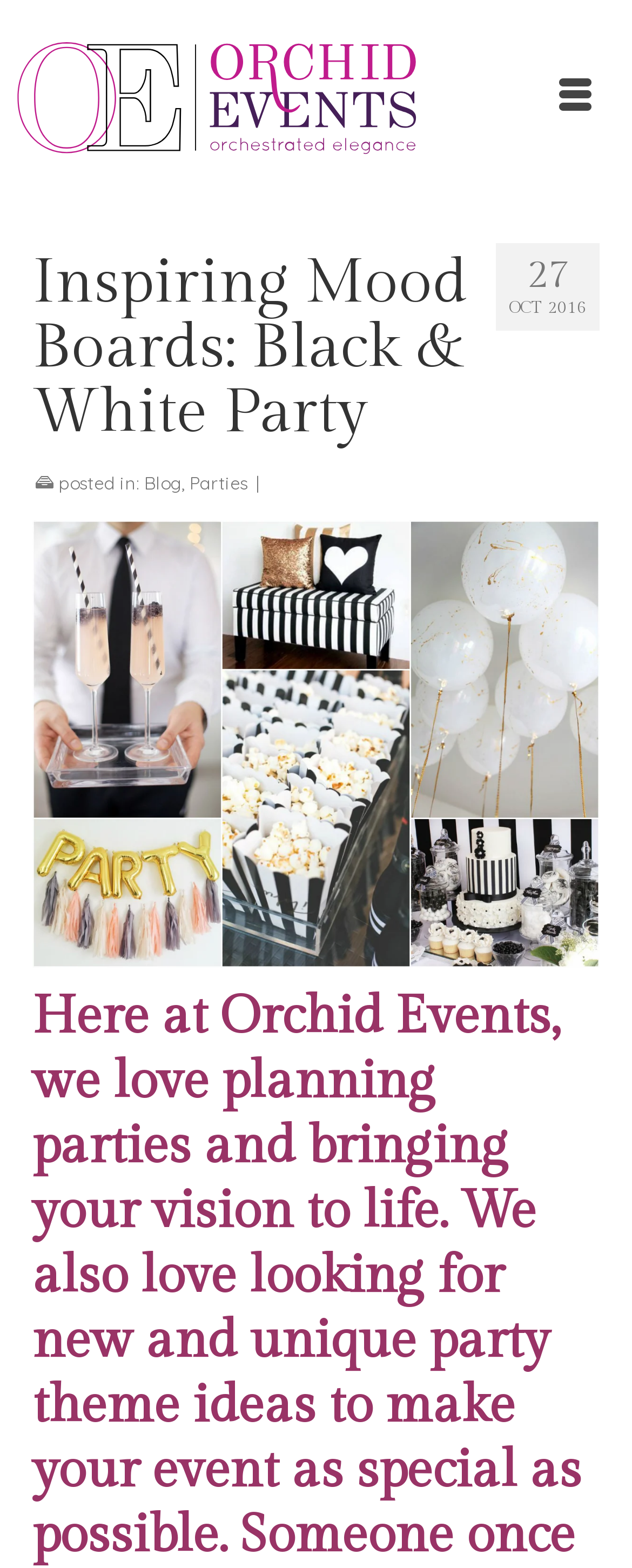Can you identify and provide the main heading of the webpage?

Inspiring Mood Boards: Black & White Party